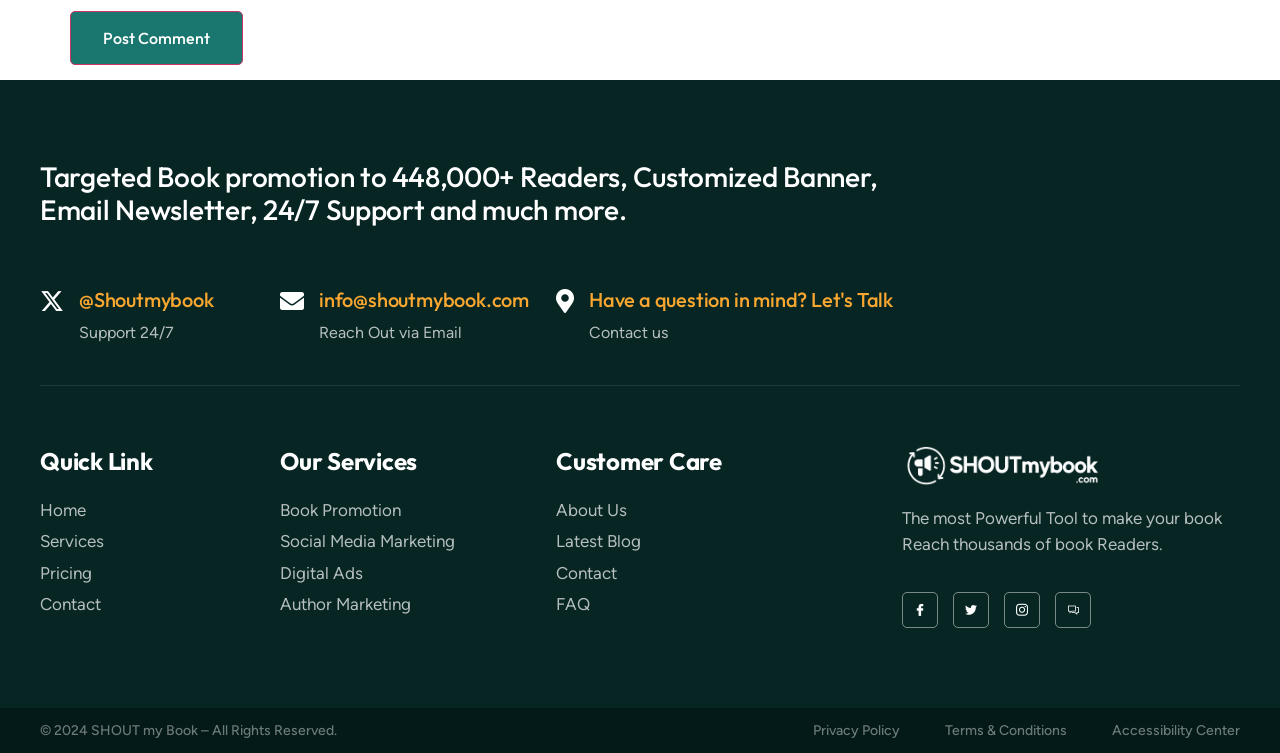Locate the bounding box coordinates of the element's region that should be clicked to carry out the following instruction: "Follow on Facebook". The coordinates need to be four float numbers between 0 and 1, i.e., [left, top, right, bottom].

[0.705, 0.786, 0.733, 0.834]